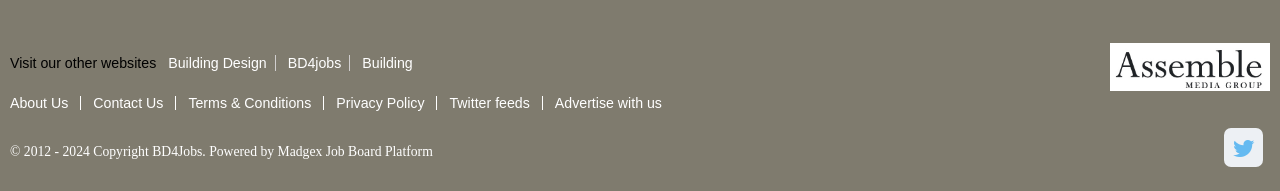Find and provide the bounding box coordinates for the UI element described here: "Building". The coordinates should be given as four float numbers between 0 and 1: [left, top, right, bottom].

[0.283, 0.286, 0.329, 0.37]